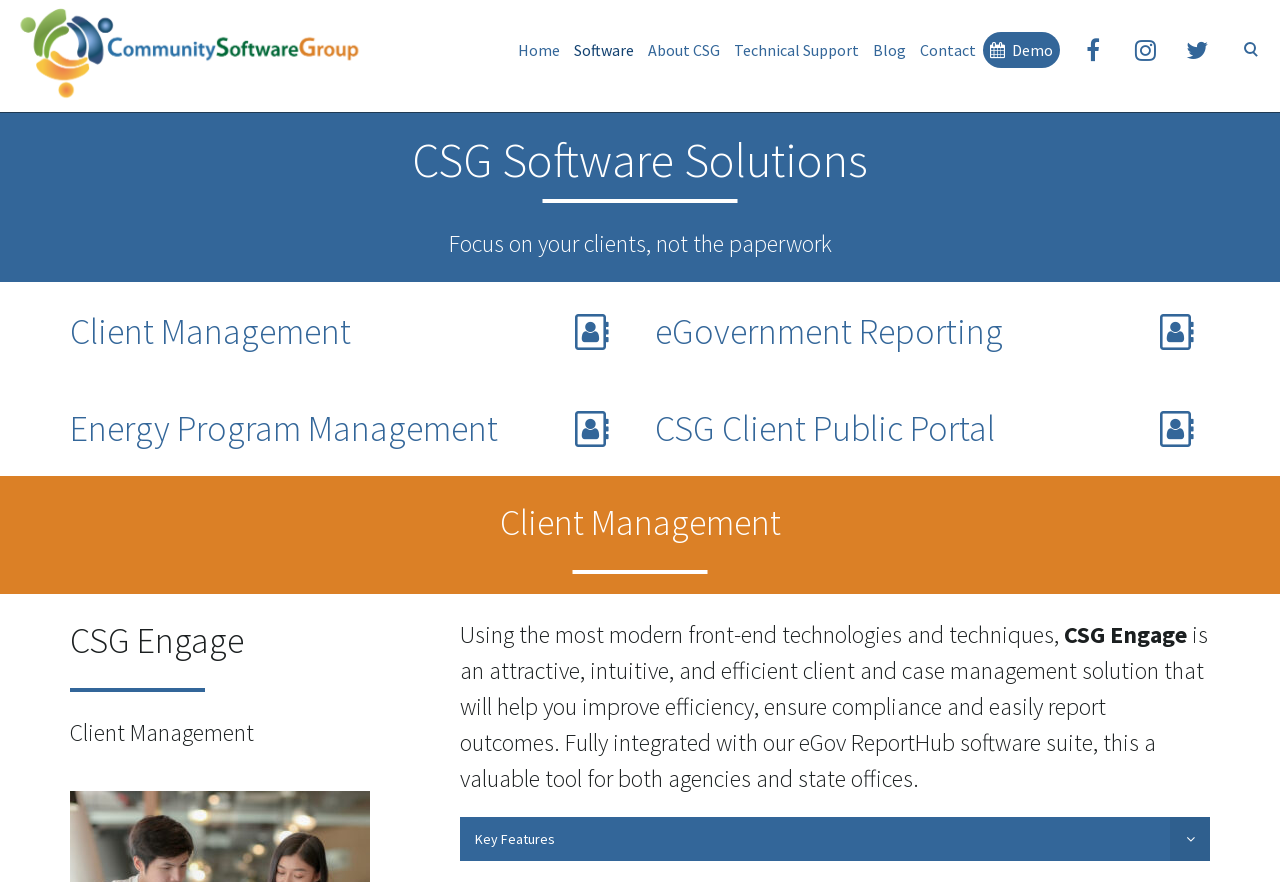Locate the bounding box coordinates of the clickable area to execute the instruction: "Explore eGovernment Reporting". Provide the coordinates as four float numbers between 0 and 1, represented as [left, top, right, bottom].

[0.512, 0.35, 0.784, 0.401]